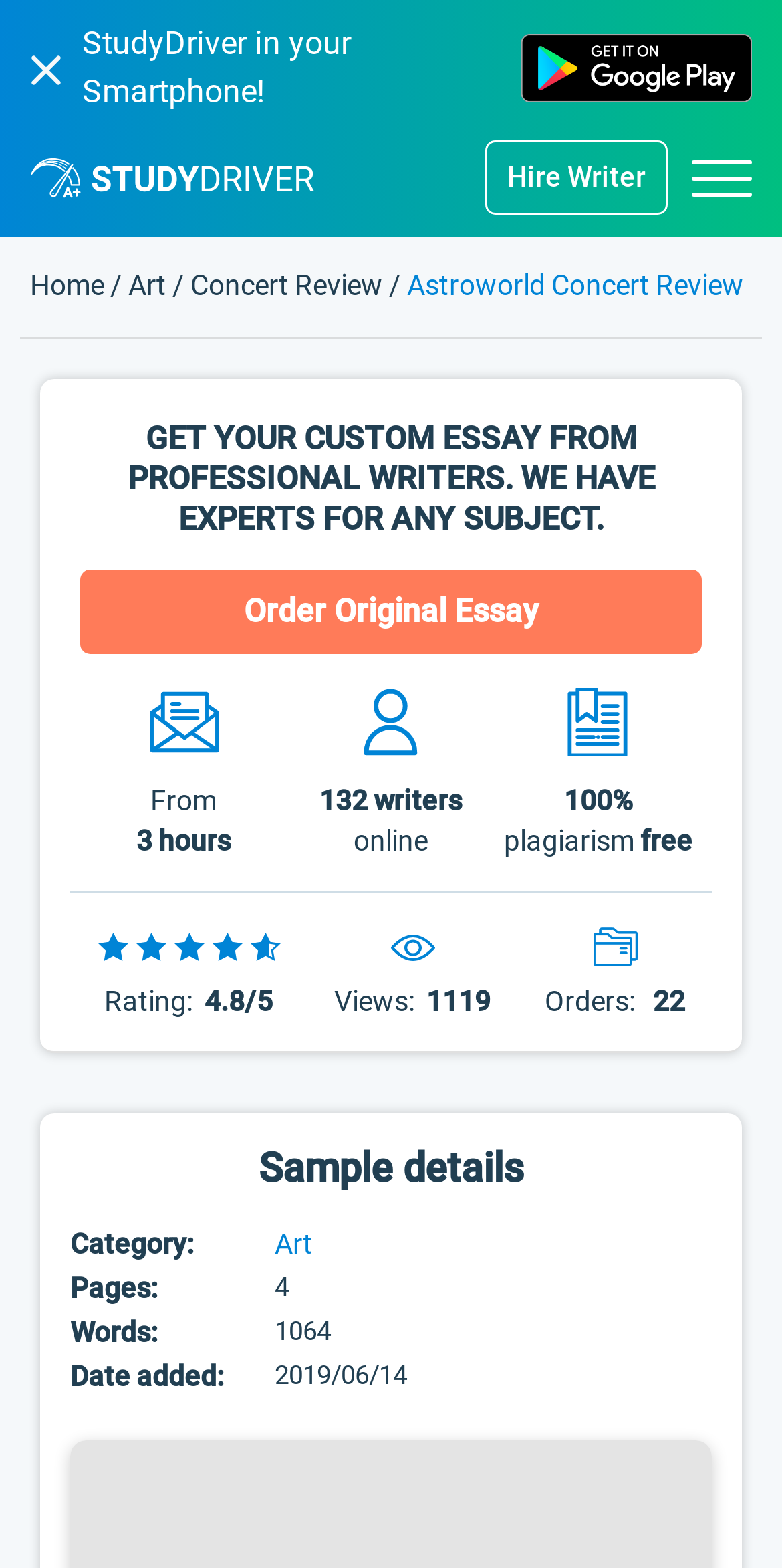Provide a brief response to the question using a single word or phrase: 
What is the date this essay was added?

2019/06/14